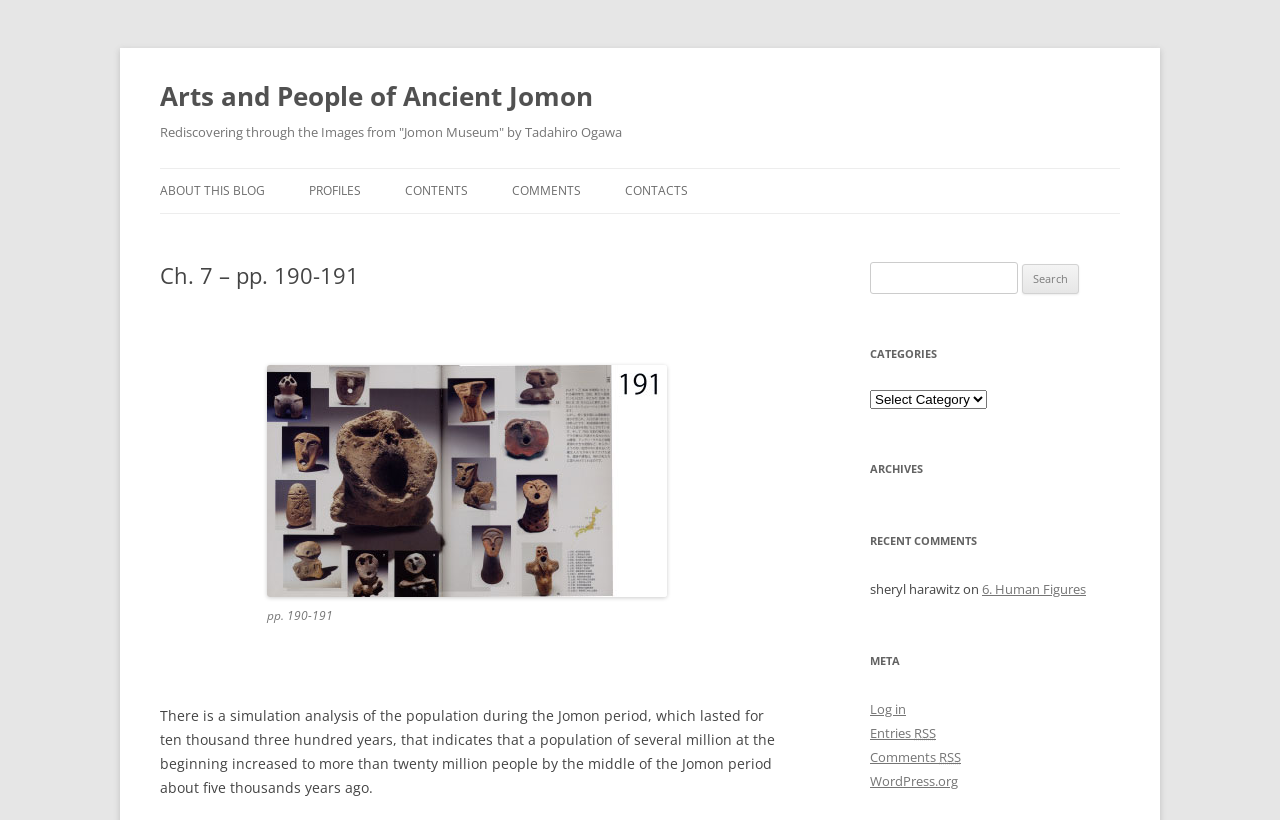What is the name of the author who commented on '6. Human Figures'?
Please give a detailed and elaborate explanation in response to the question.

I found the name of the author by looking at the static text element with the text 'sheryl harawitz' which is located near the link '6. Human Figures' in the recent comments section.